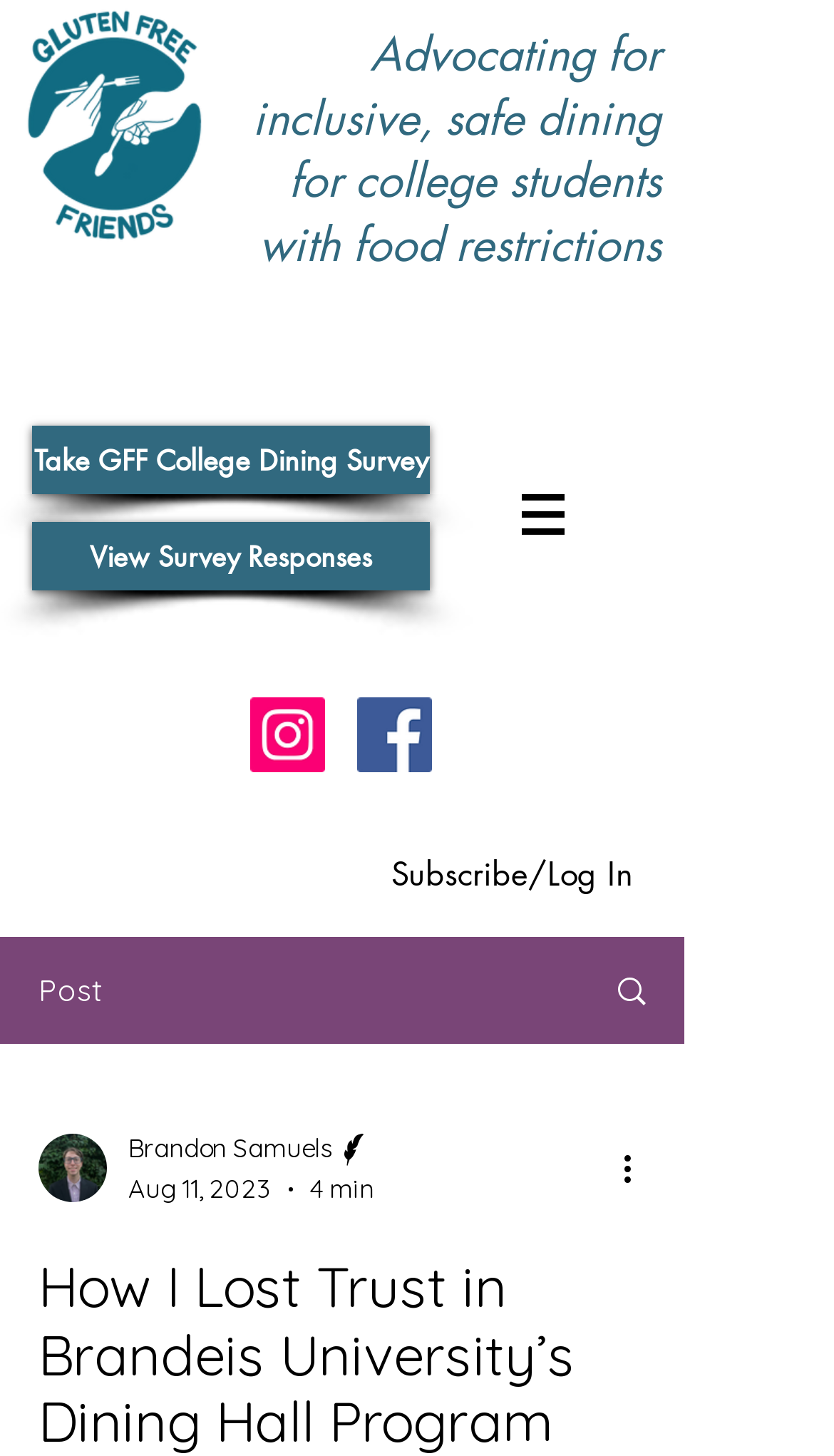Examine the image carefully and respond to the question with a detailed answer: 
How long does it take to read the article?

I found the reading time by looking at the section that contains the article's metadata. The text '4 min' is located next to the date and author information, indicating that it is the estimated time it takes to read the article.